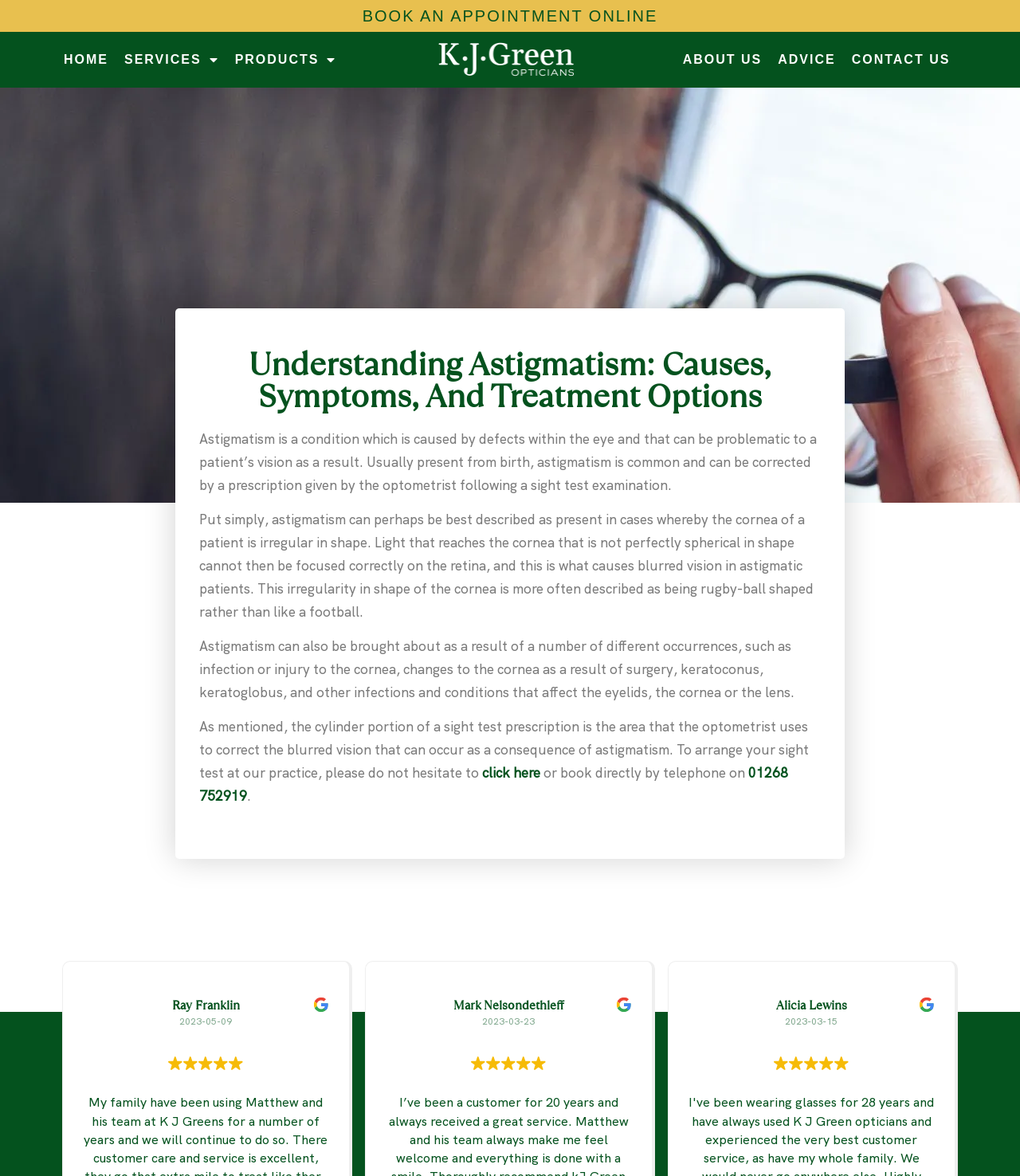Provide the bounding box coordinates in the format (top-left x, top-left y, bottom-right x, bottom-right y). All values are floating point numbers between 0 and 1. Determine the bounding box coordinate of the UI element described as: BOOK AN APPOINTMENT ONLINE

[0.355, 0.006, 0.645, 0.021]